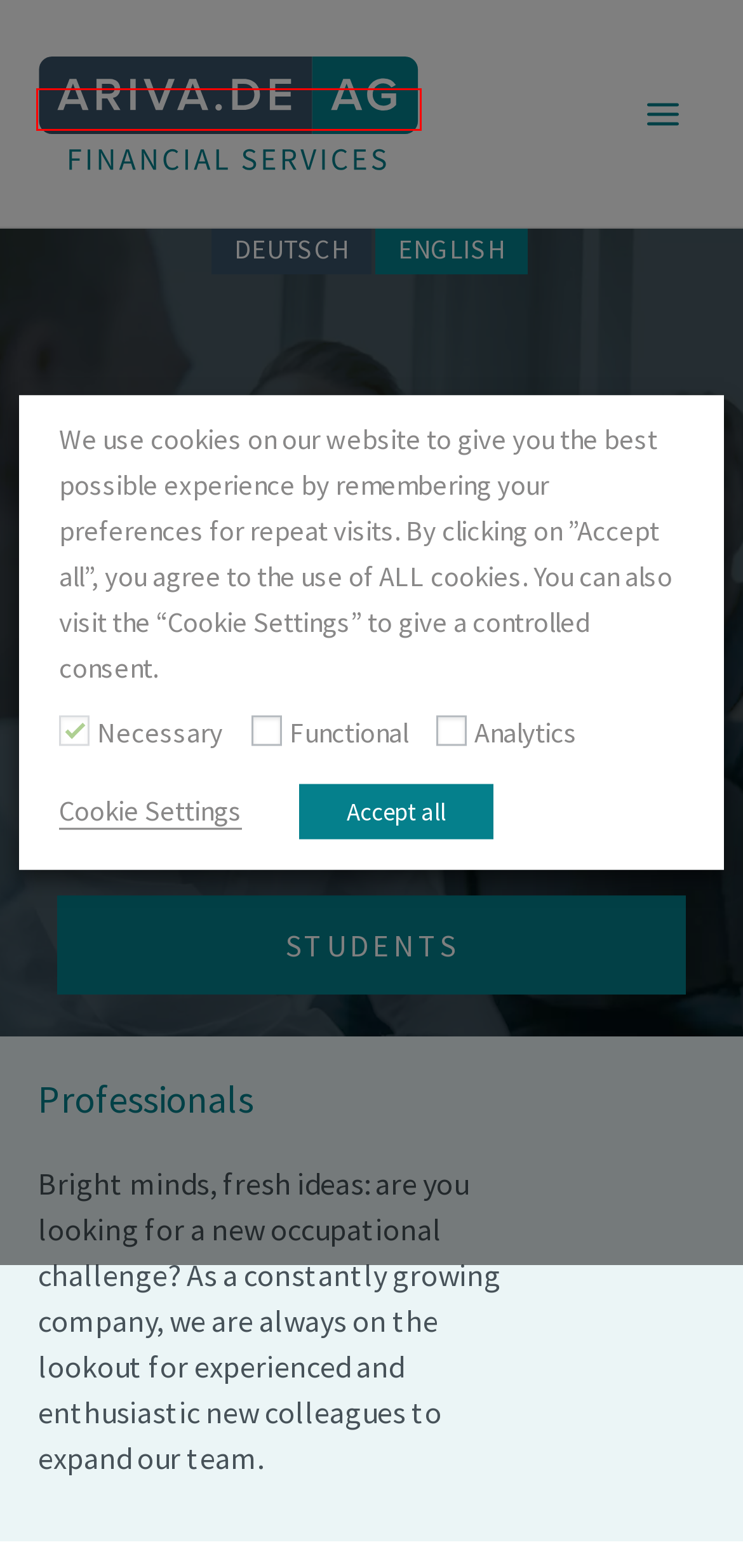You have a screenshot of a webpage where a red bounding box highlights a specific UI element. Identify the description that best matches the resulting webpage after the highlighted element is clicked. The choices are:
A. ARIVA Financial Services | Karriere bei ARIVA
B. ARIVA is your partner for financial data and regulatory documents
C. ARIVA Financial Services | Getting in touch and arranging meetings
D. ARIVA Financial Services | About
E. ARIVA Financial Services | ARIVA: the company
F. ARIVA | Automated document generation for MiFID II & PRIIP
G. ARIVA Financial Services | Our clients and partners
H. ARIVA Financial Services | Web services and analysis tools

B